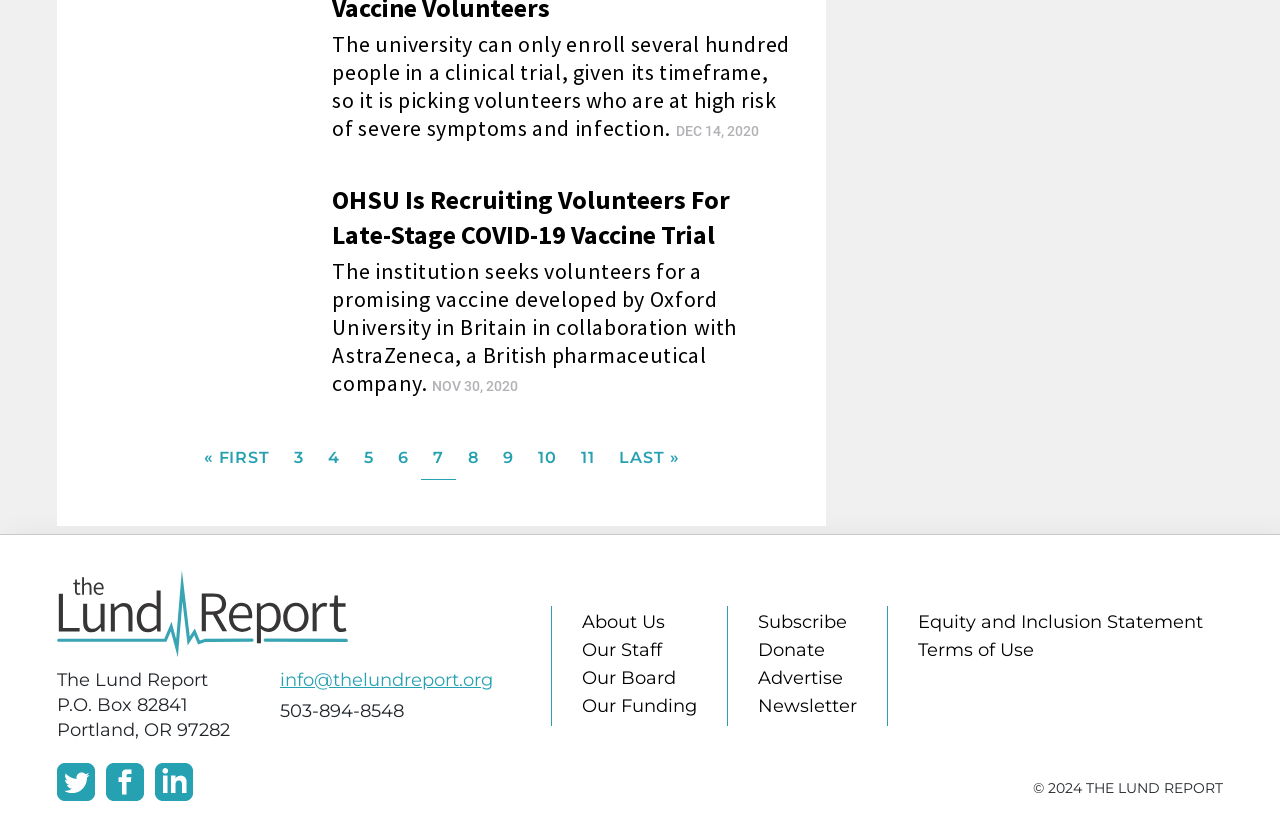Please pinpoint the bounding box coordinates for the region I should click to adhere to this instruction: "Click the 'LAST PAGE' link".

[0.474, 0.525, 0.54, 0.576]